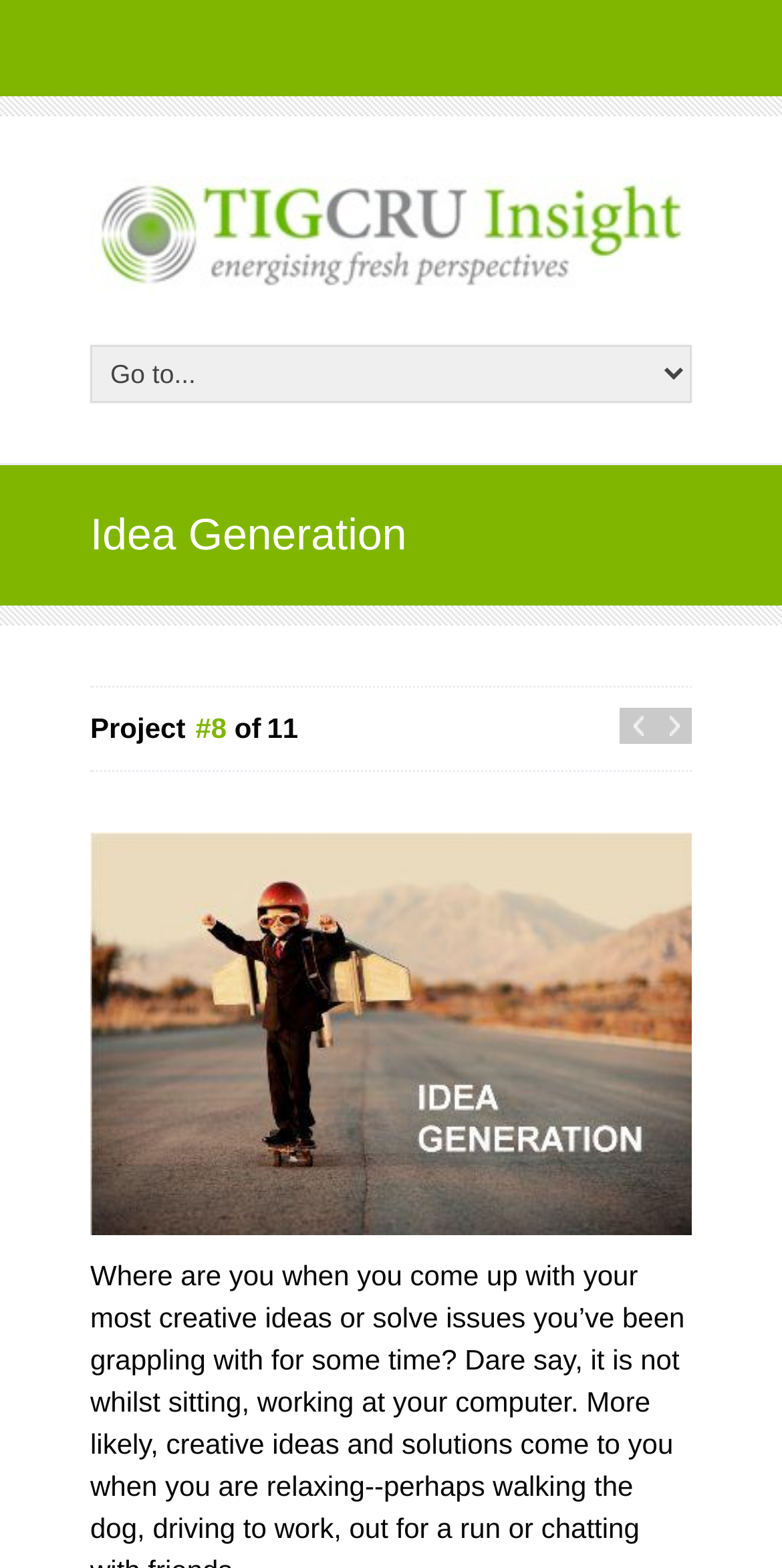Provide the bounding box coordinates of the HTML element this sentence describes: "title="TIGCRU Insight"". The bounding box coordinates consist of four float numbers between 0 and 1, i.e., [left, top, right, bottom].

[0.115, 0.17, 0.885, 0.19]